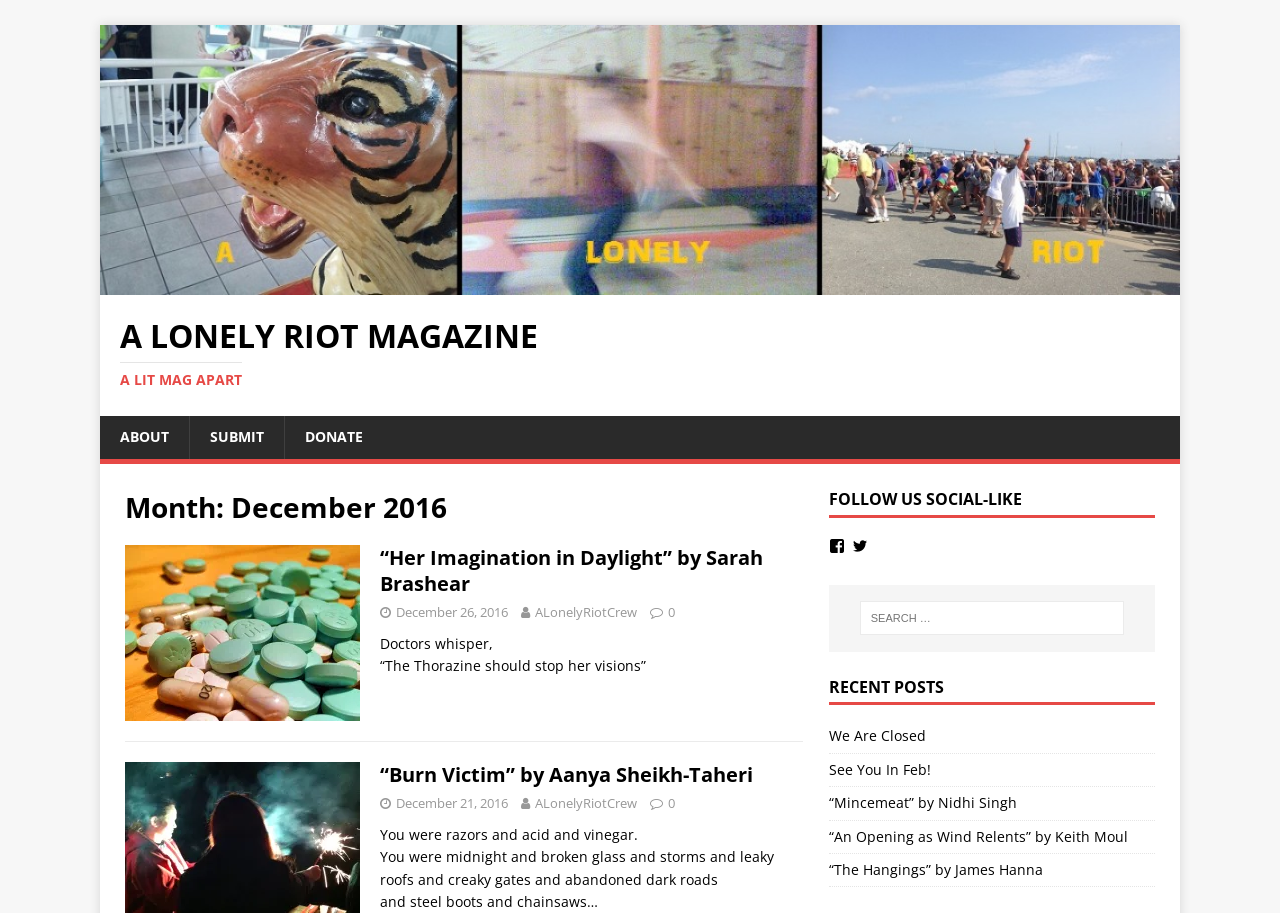Determine the bounding box coordinates of the section to be clicked to follow the instruction: "Submit your work". The coordinates should be given as four float numbers between 0 and 1, formatted as [left, top, right, bottom].

[0.148, 0.456, 0.222, 0.502]